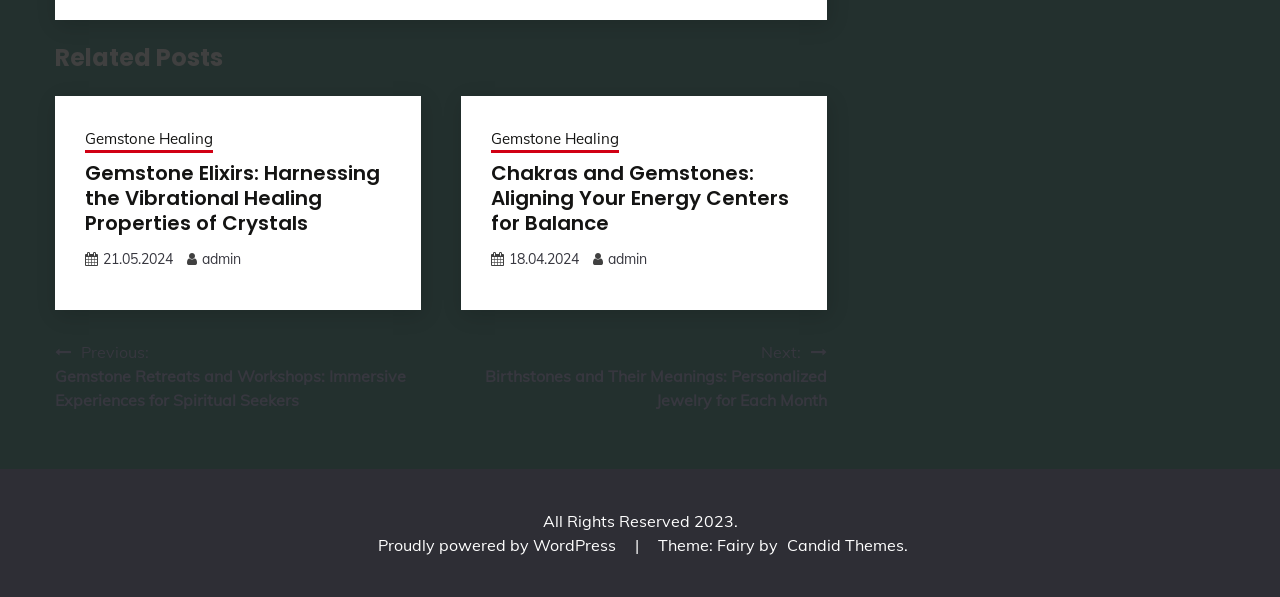Reply to the question below using a single word or brief phrase:
What is the platform used to power this website?

WordPress